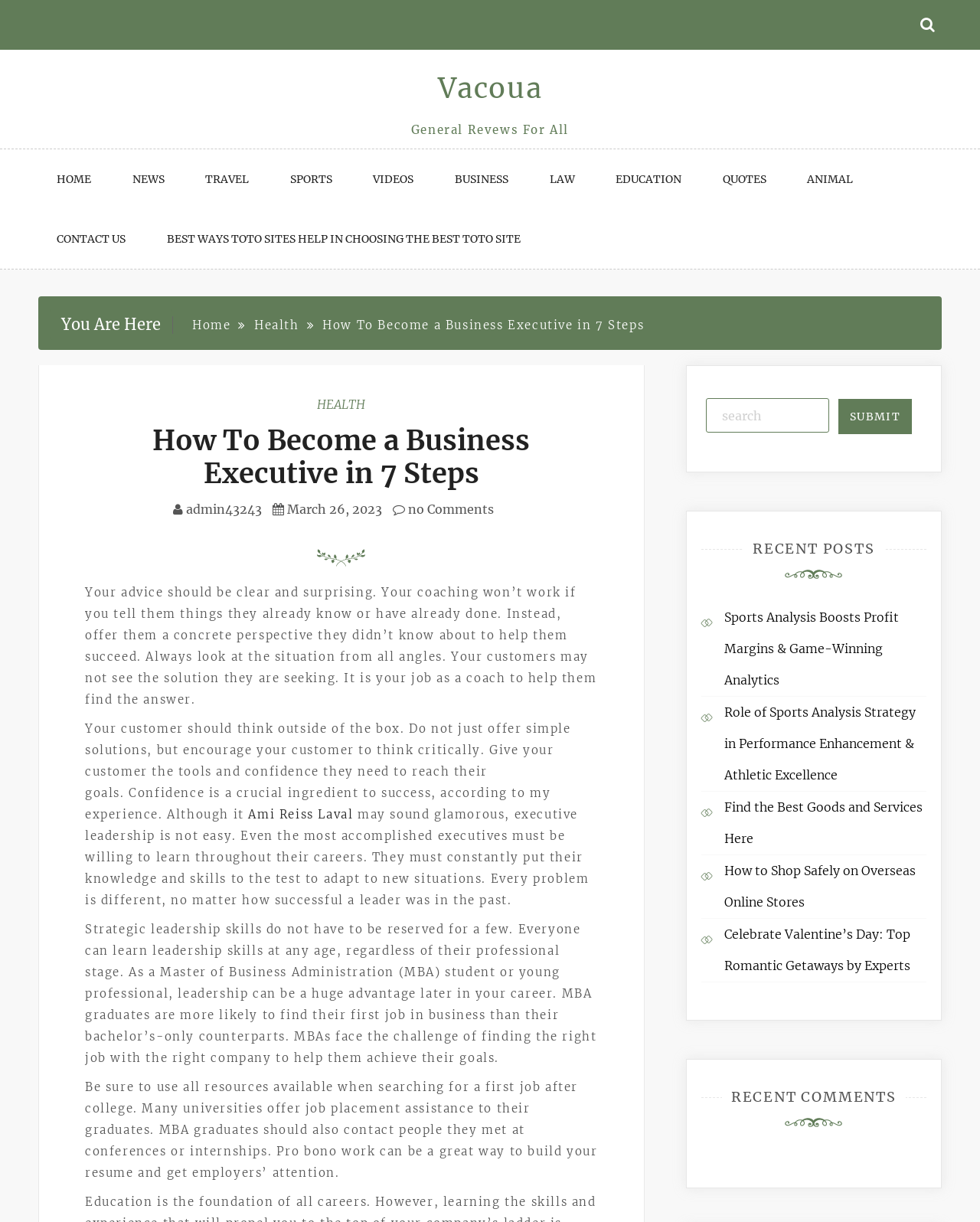Describe all the significant parts and information present on the webpage.

The webpage is about becoming a business executive in 7 steps, with a focus on leadership skills and career development. At the top, there is a navigation menu with links to various categories such as HOME, NEWS, TRAVEL, SPORTS, VIDEOS, BUSINESS, LAW, EDUCATION, QUOTES, and ANIMAL. Below the navigation menu, there is a breadcrumbs section showing the current page's location in the website's hierarchy.

The main content of the page is divided into several sections. The first section has a heading "How To Become a Business Executive in 7 Steps" and provides advice on coaching and leadership skills. The text emphasizes the importance of offering unique perspectives, thinking critically, and giving customers the tools and confidence they need to reach their goals.

The next section discusses the challenges of executive leadership and the need for continuous learning and adaptation. It also highlights the benefits of having an MBA degree in finding a job in business.

Further down the page, there are sections on job search strategies, including using university resources, networking, and pro bono work. There is also a search bar on the right side of the page, allowing users to search for specific content.

Below the search bar, there are sections for RECENT POSTS and RECENT COMMENTS, which list links to other articles and comments on the website.